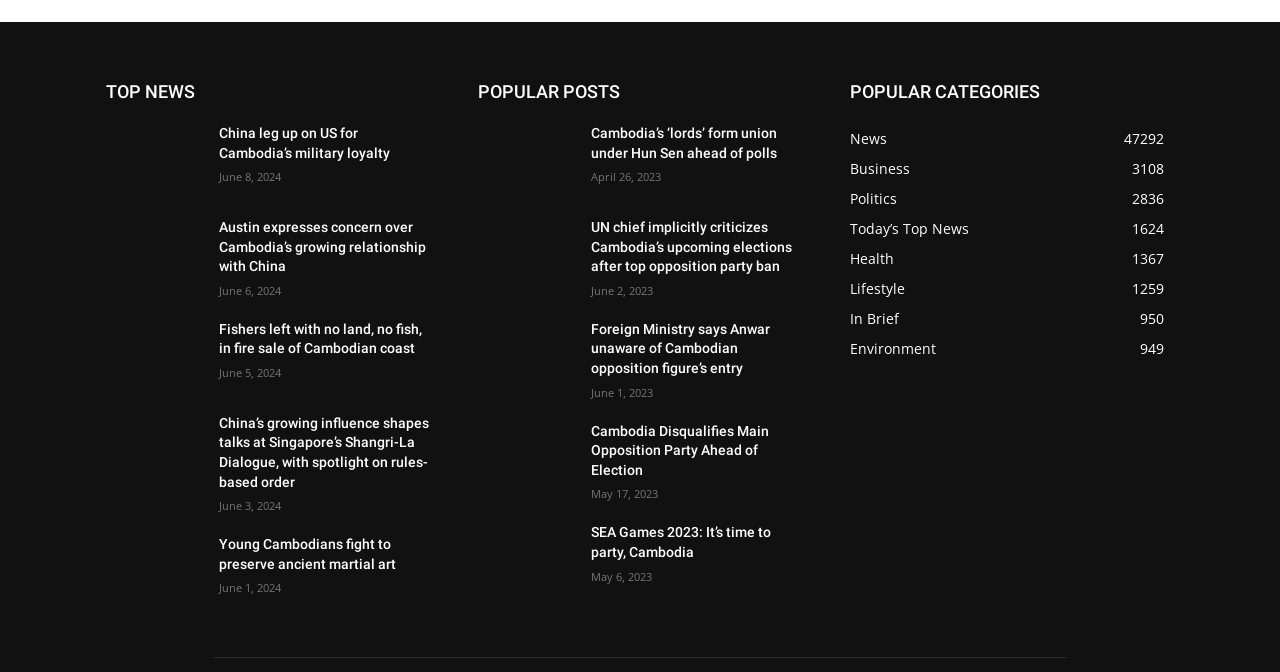Identify the bounding box coordinates for the UI element that matches this description: "In Brief950".

[0.664, 0.46, 0.702, 0.488]